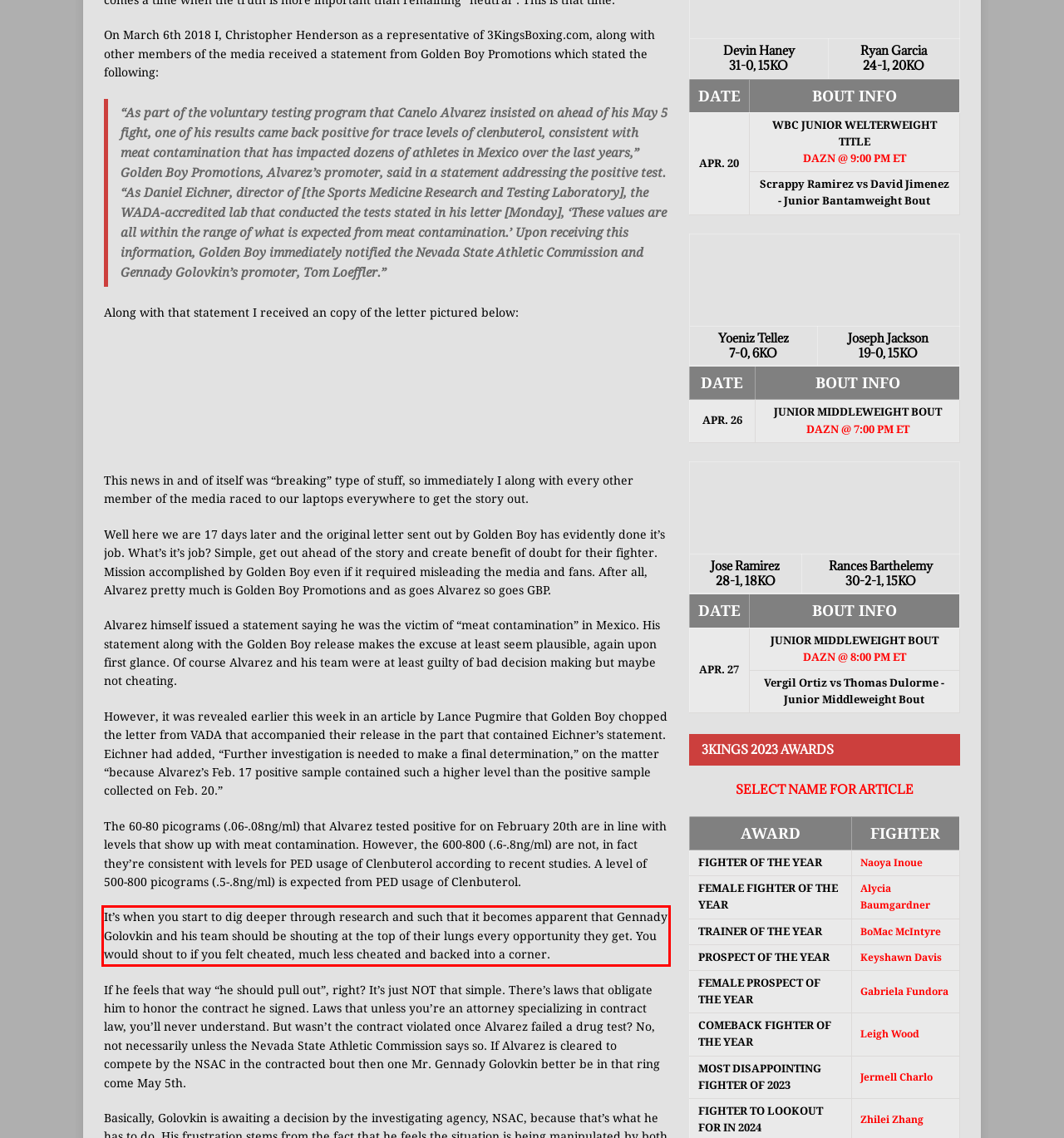Inspect the webpage screenshot that has a red bounding box and use OCR technology to read and display the text inside the red bounding box.

It’s when you start to dig deeper through research and such that it becomes apparent that Gennady Golovkin and his team should be shouting at the top of their lungs every opportunity they get. You would shout to if you felt cheated, much less cheated and backed into a corner.